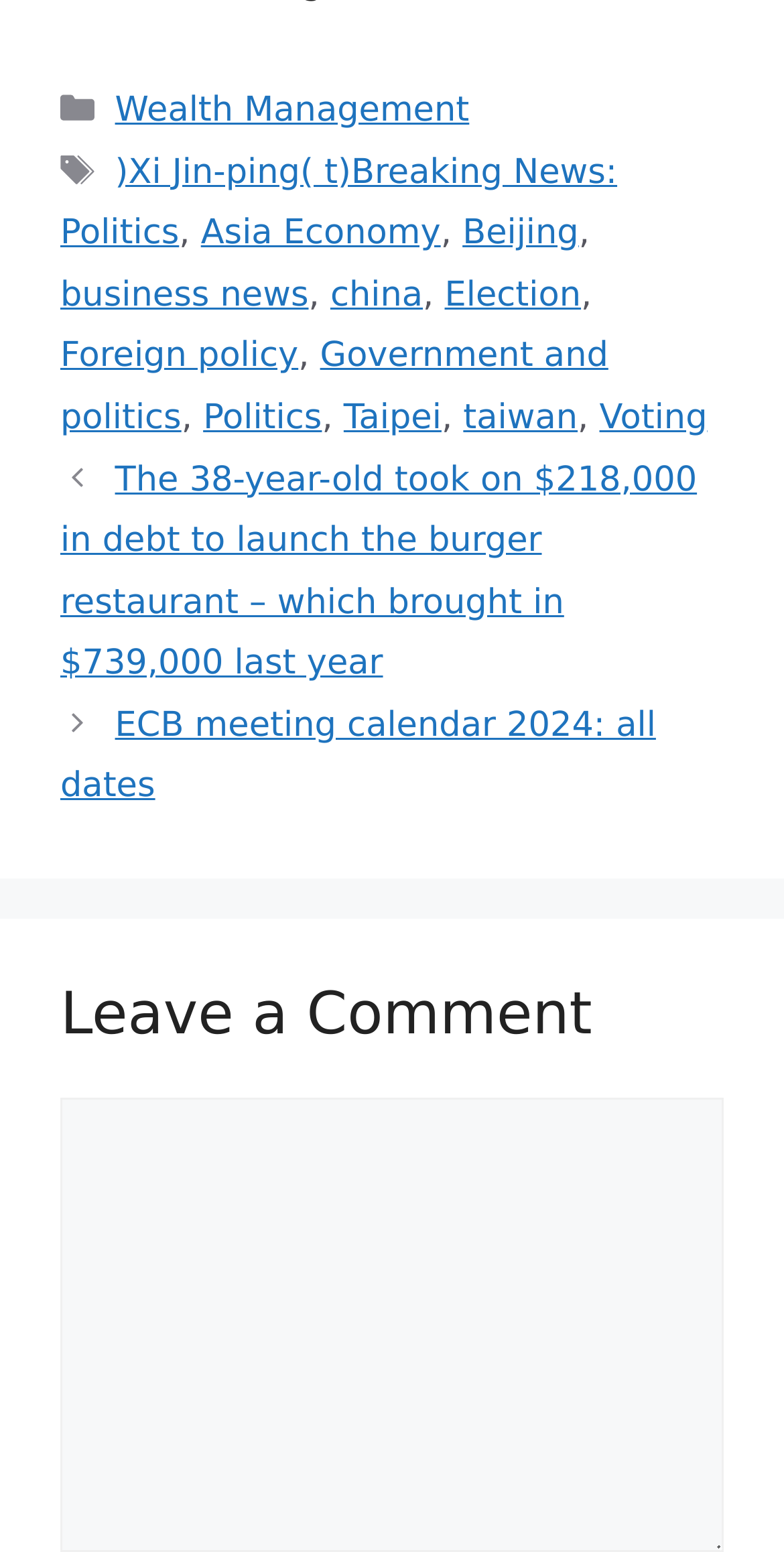Please provide the bounding box coordinates for the element that needs to be clicked to perform the instruction: "go to homepage". The coordinates must consist of four float numbers between 0 and 1, formatted as [left, top, right, bottom].

None